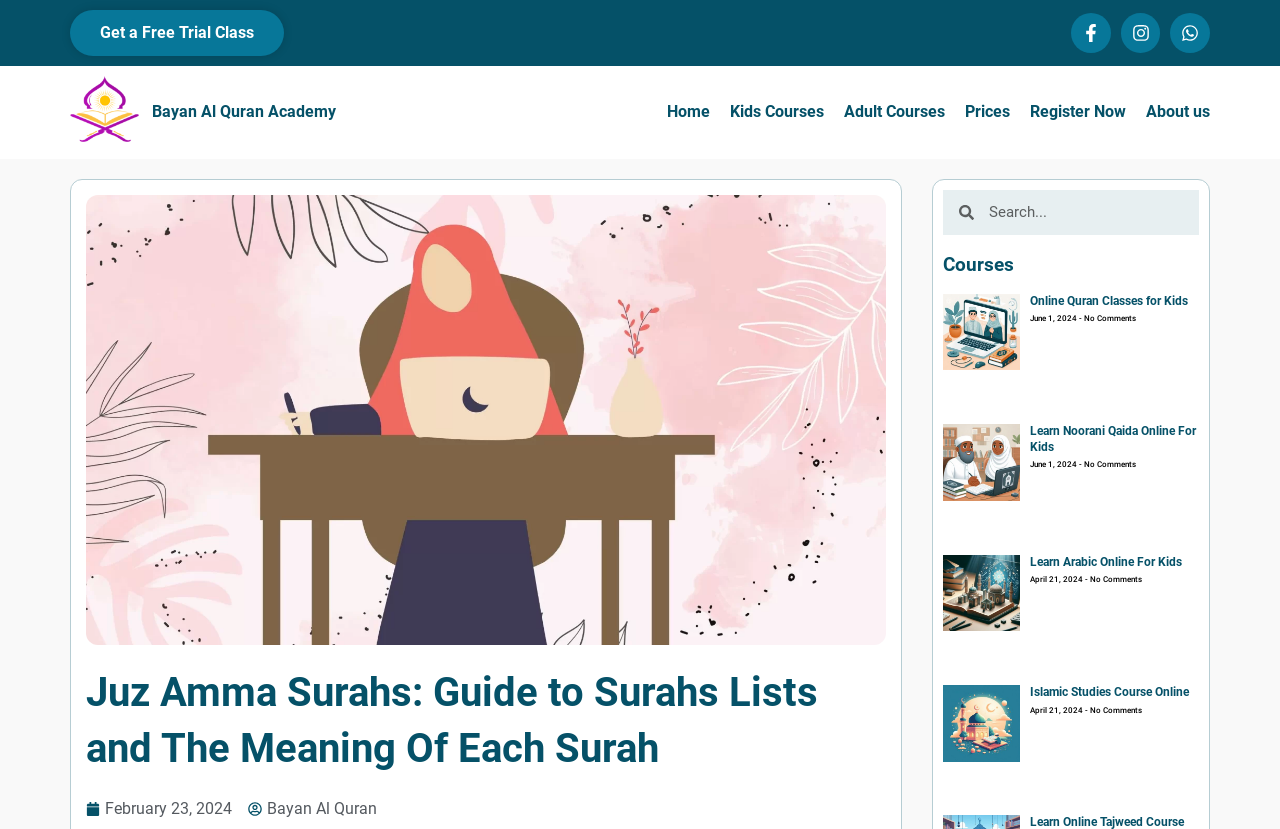Use a single word or phrase to answer this question: 
What is the name of the Quran Academy?

Bayan Al Quran Academy